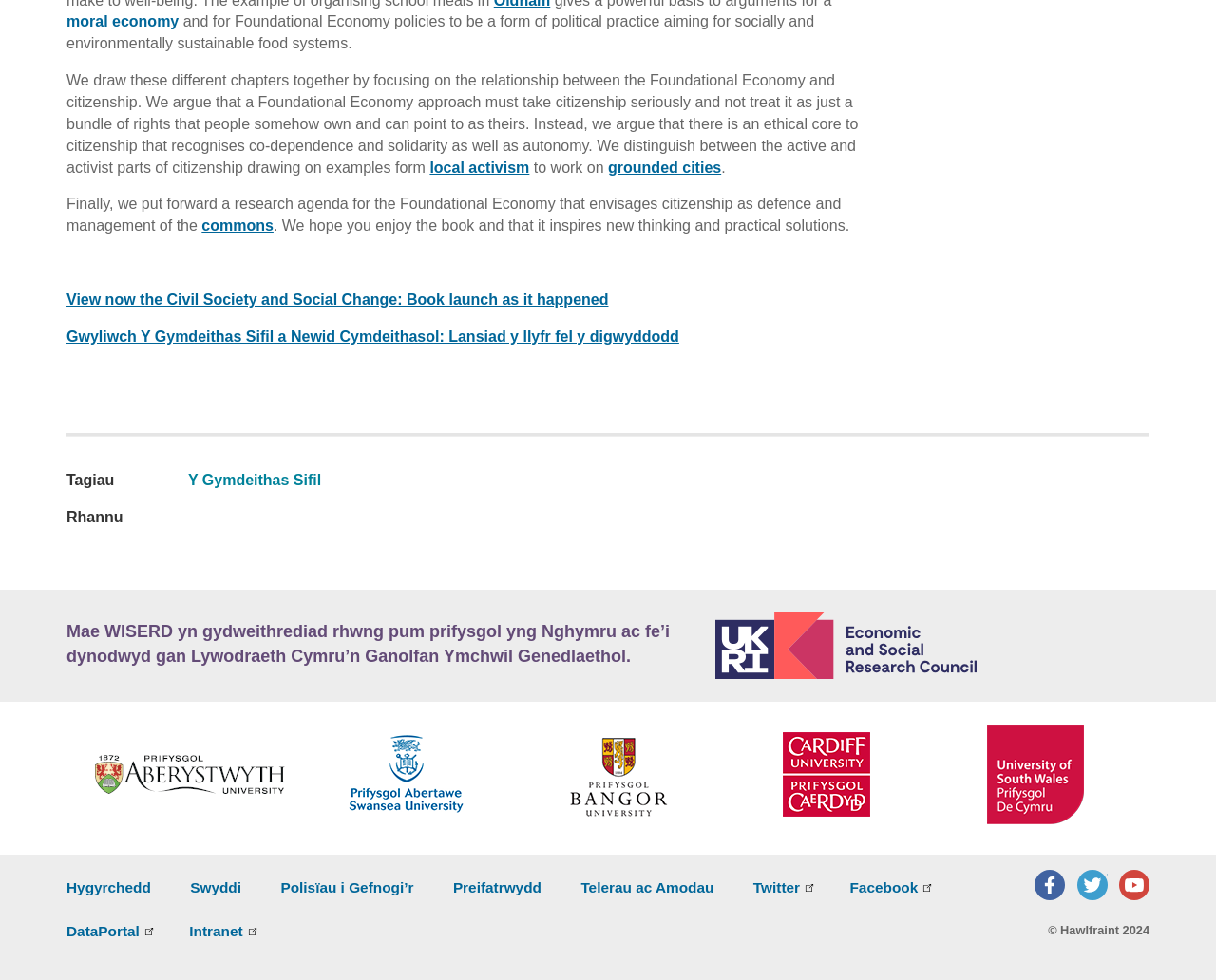Find the bounding box coordinates of the clickable area that will achieve the following instruction: "Follow WISERD on Twitter".

[0.619, 0.897, 0.662, 0.914]